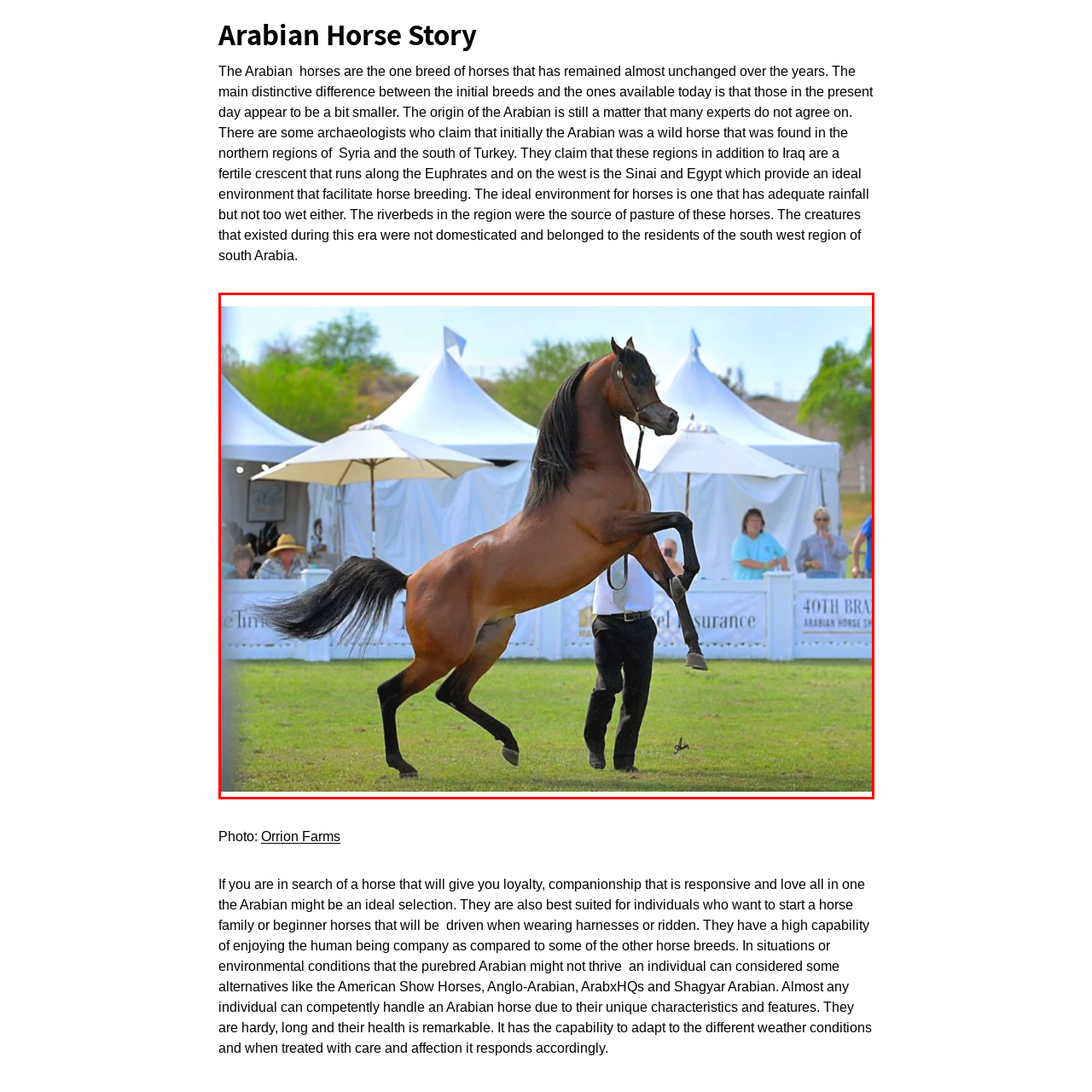What is the handler wearing? Observe the image within the red bounding box and give a one-word or short-phrase answer.

A formal outfit